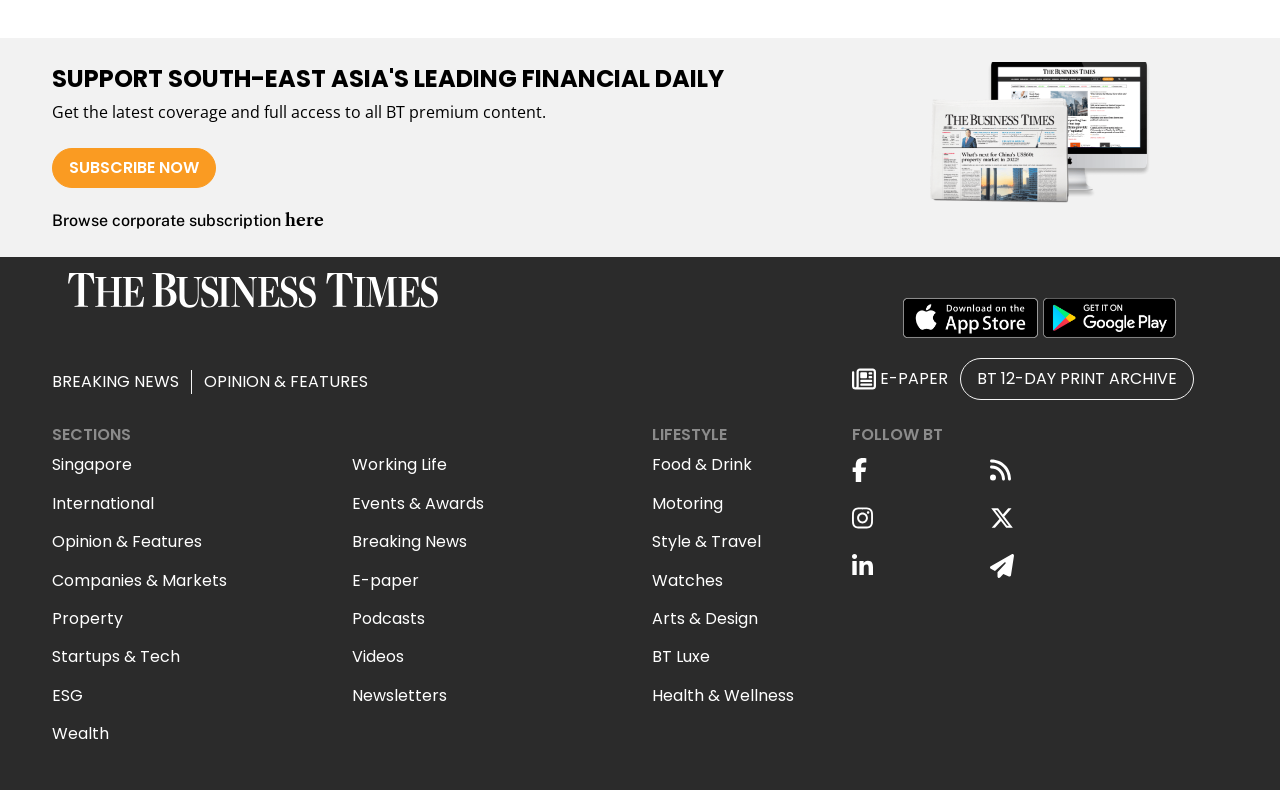What are the different sections of the webpage?
Examine the screenshot and reply with a single word or phrase.

SECTIONS, LIFESTYLE, FOLLOW BT